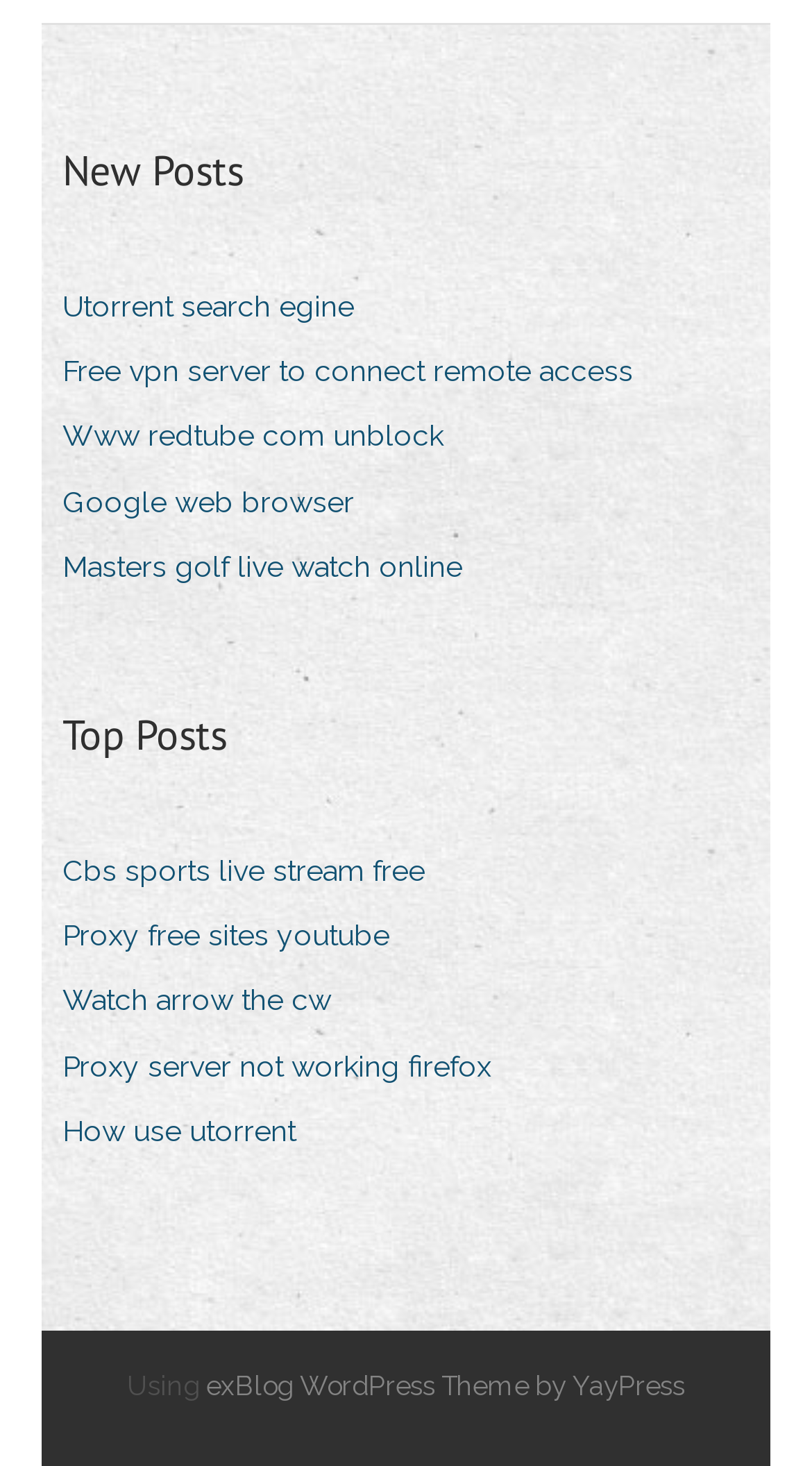Given the element description "Watch arrow the cw", identify the bounding box of the corresponding UI element.

[0.077, 0.664, 0.446, 0.702]